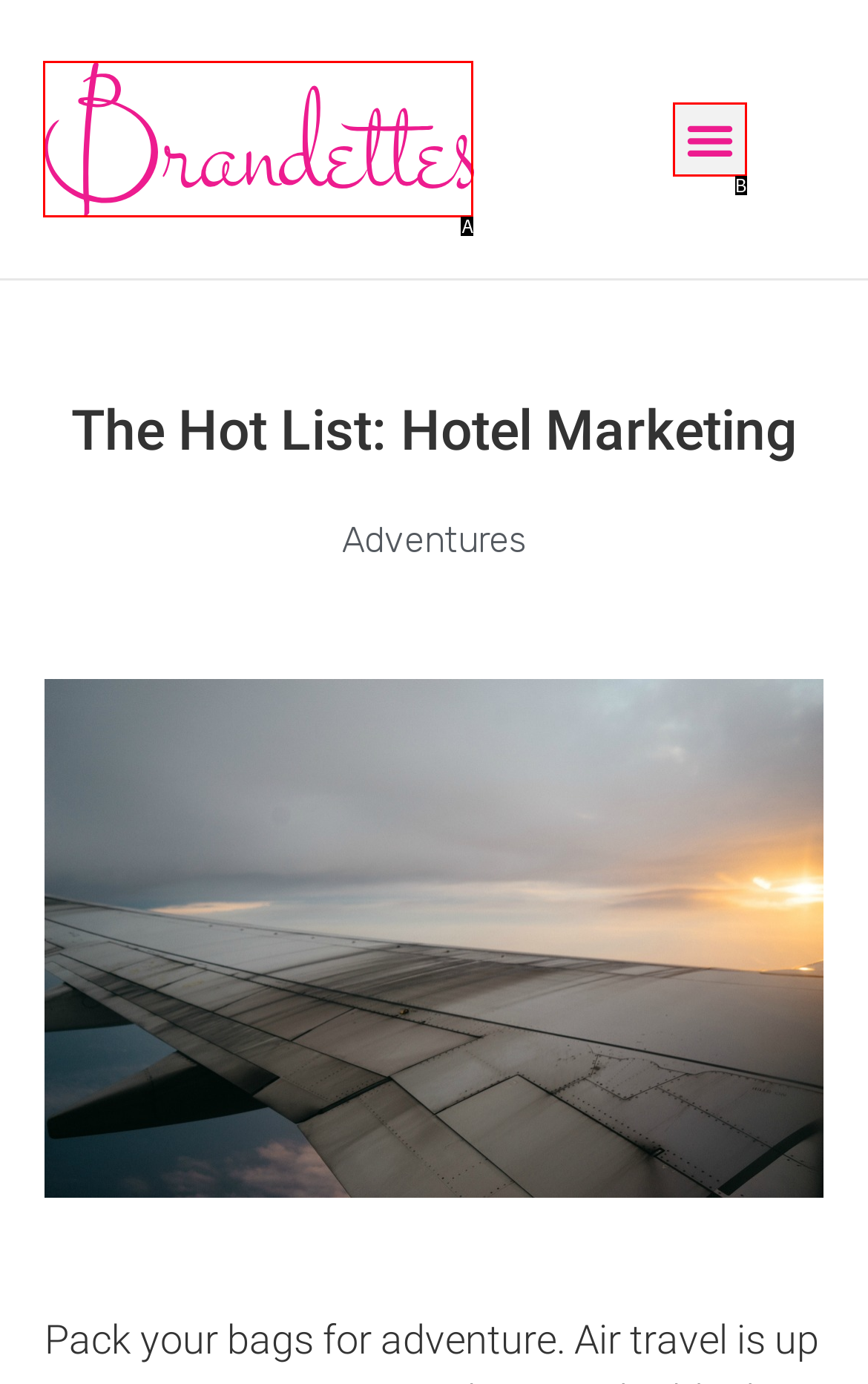Select the option that aligns with the description: alt="marketing agency"
Respond with the letter of the correct choice from the given options.

A